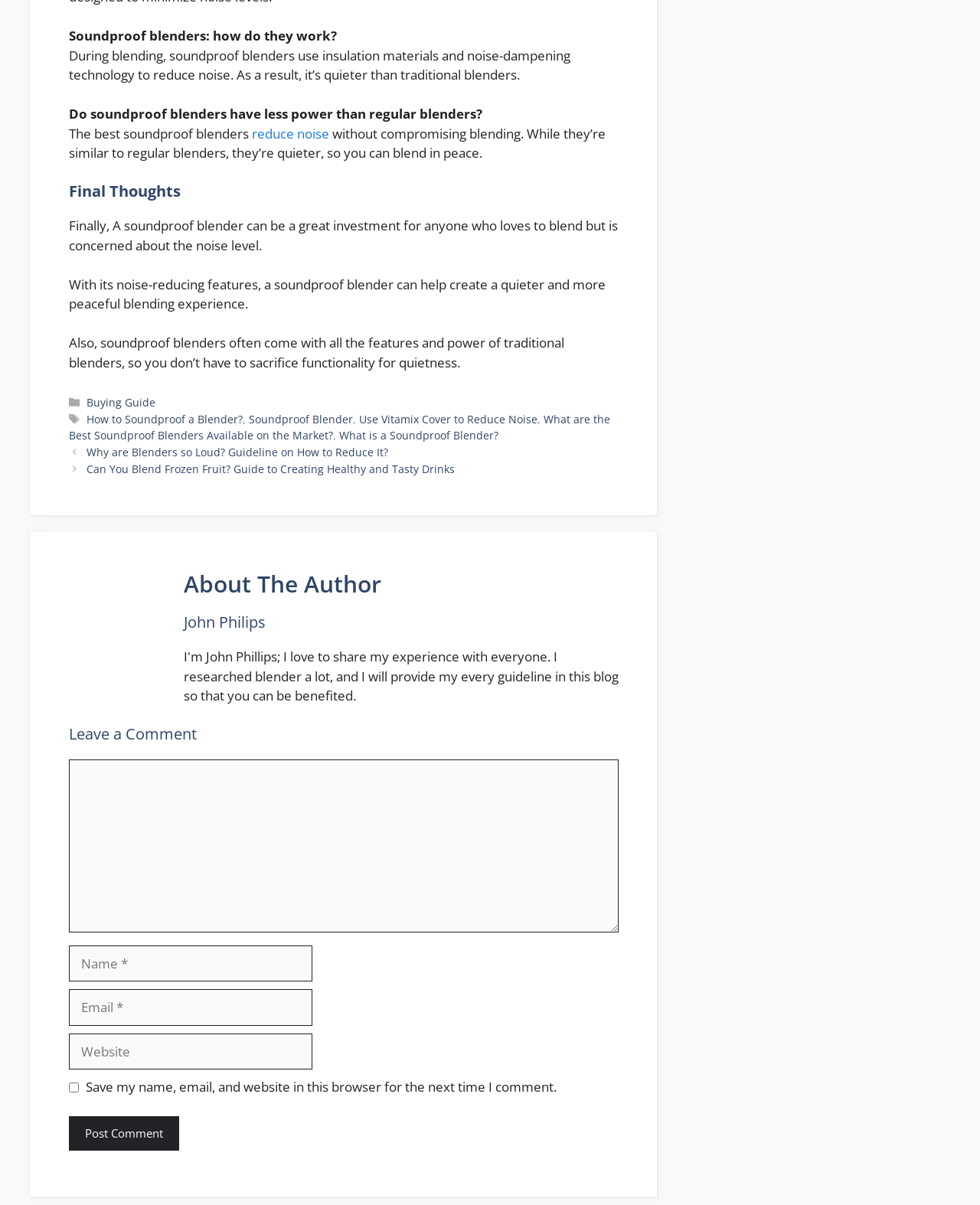What is the purpose of a soundproof blender?
Using the image provided, answer with just one word or phrase.

To reduce noise